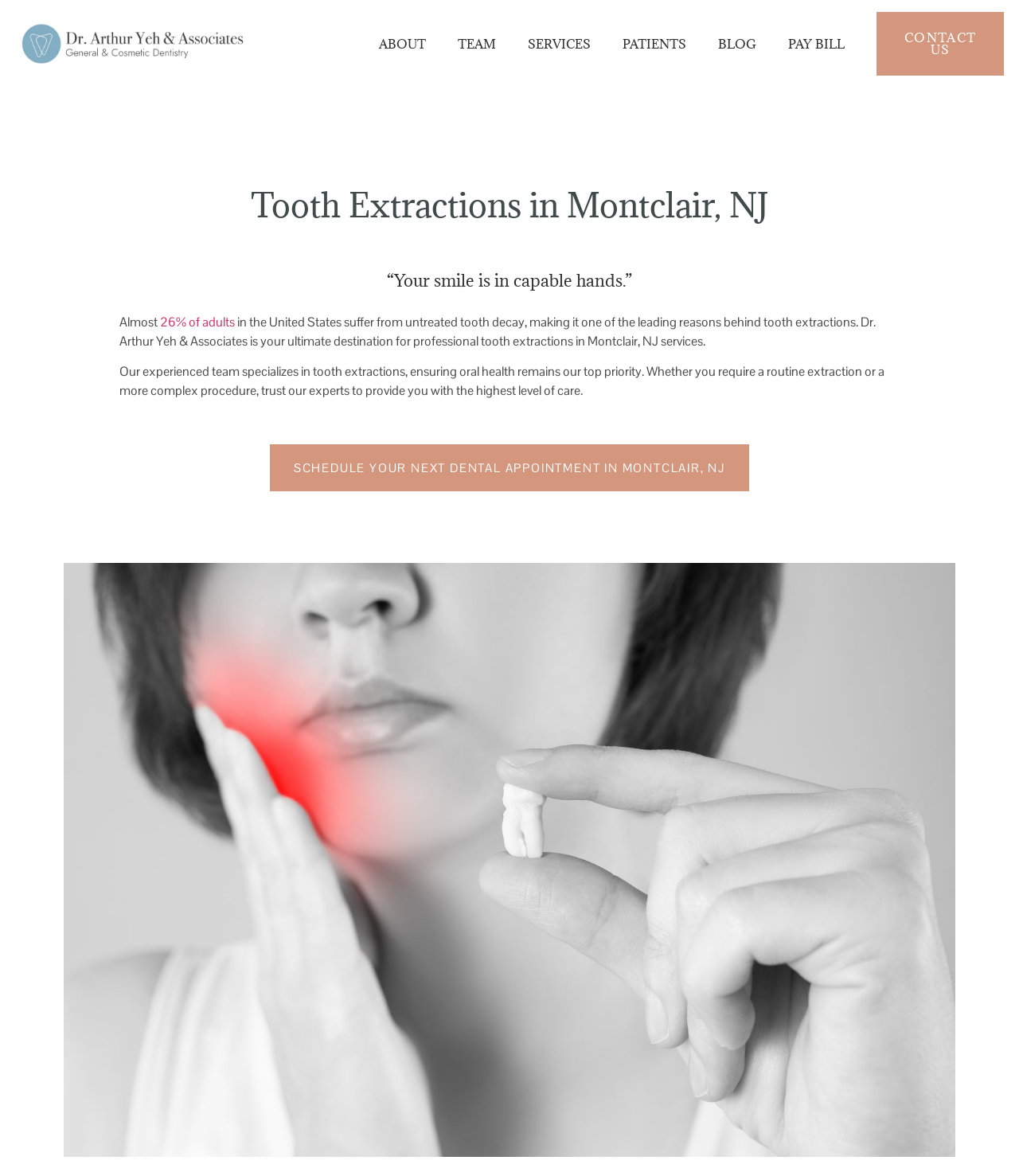Reply to the question with a single word or phrase:
How many navigation links are in the top menu?

7